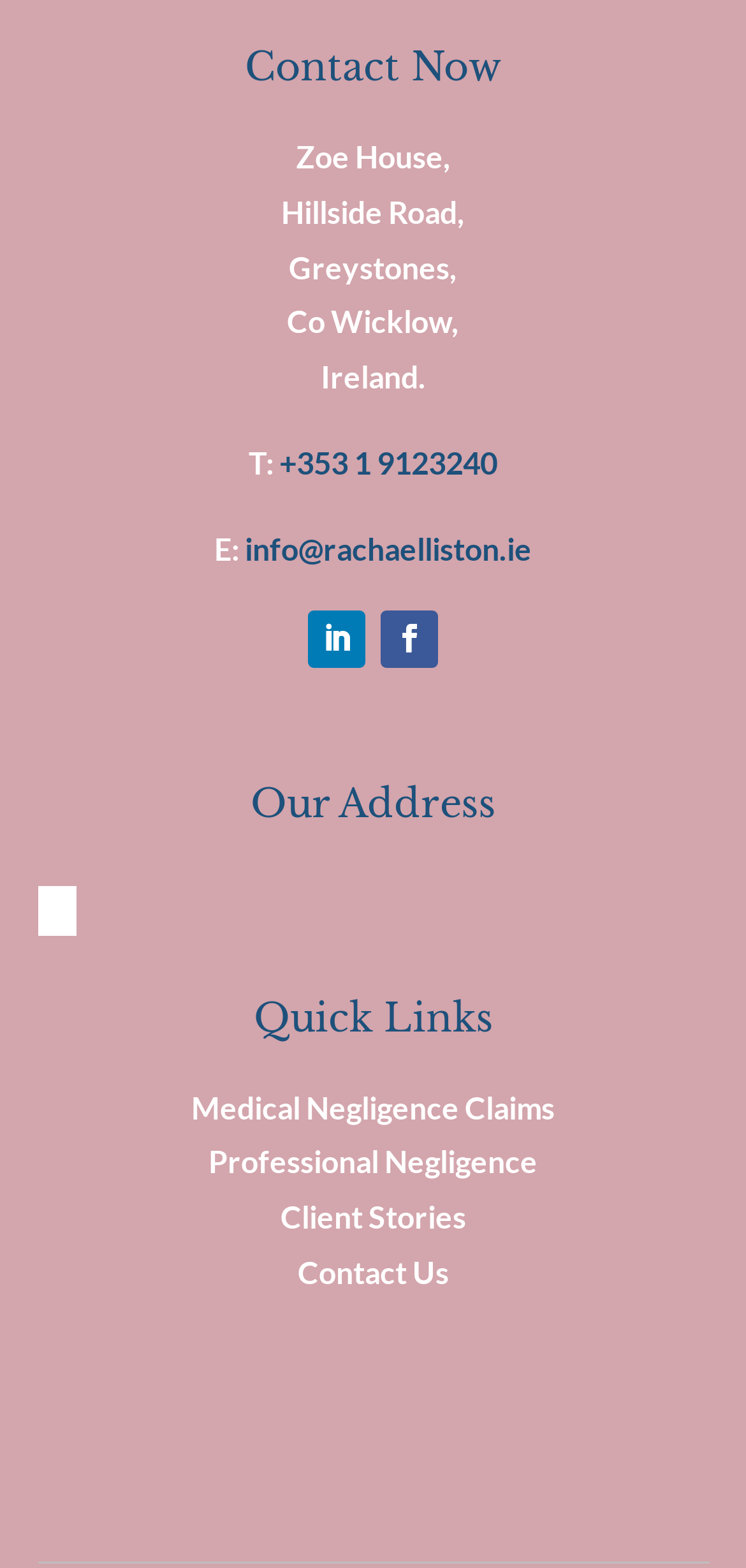What are the quick links provided?
Refer to the image and respond with a one-word or short-phrase answer.

Medical Negligence Claims, Professional Negligence, Client Stories, Contact Us